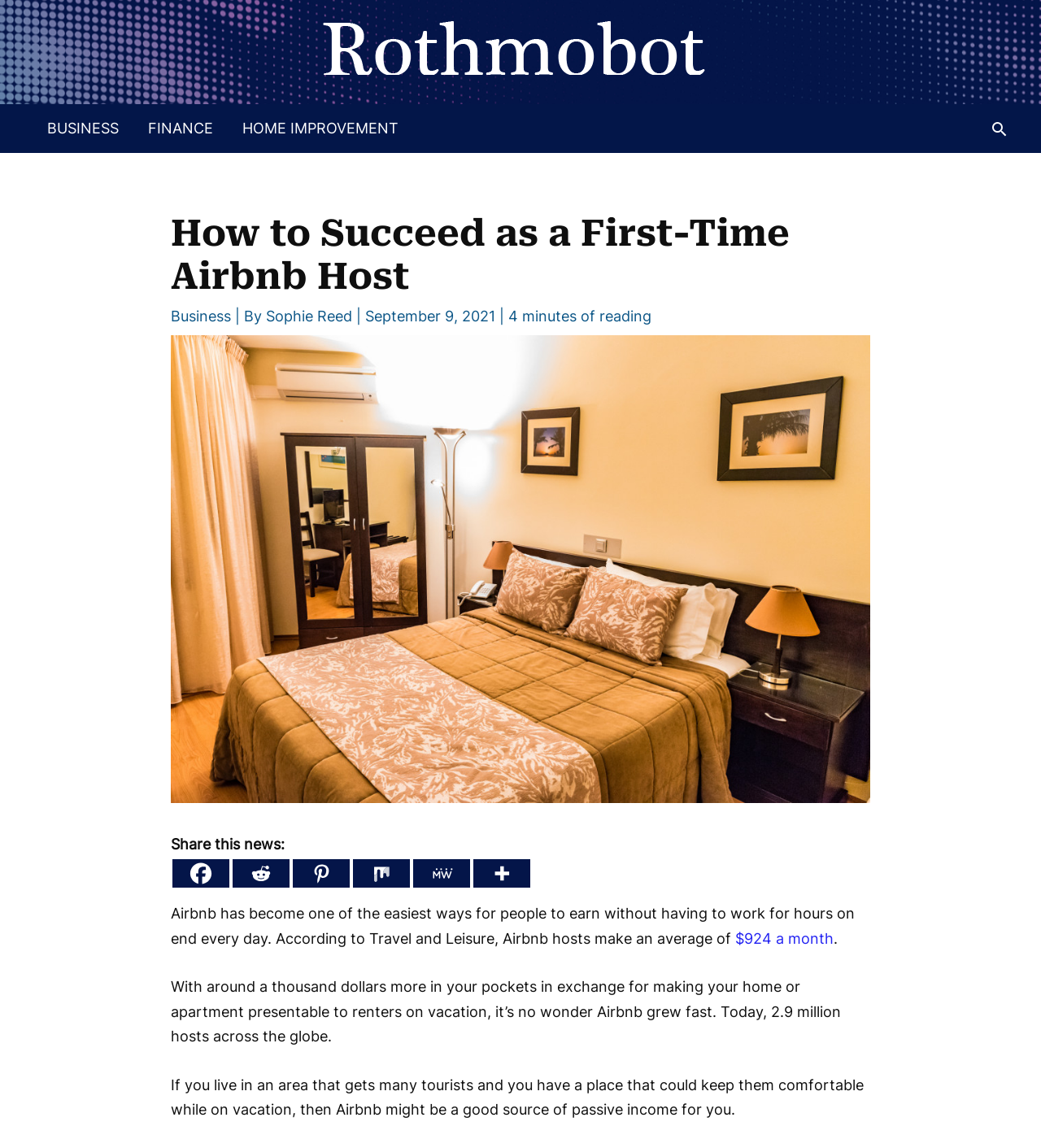Find the bounding box coordinates of the area to click in order to follow the instruction: "Learn how to make $924 a month on Airbnb".

[0.706, 0.81, 0.801, 0.825]